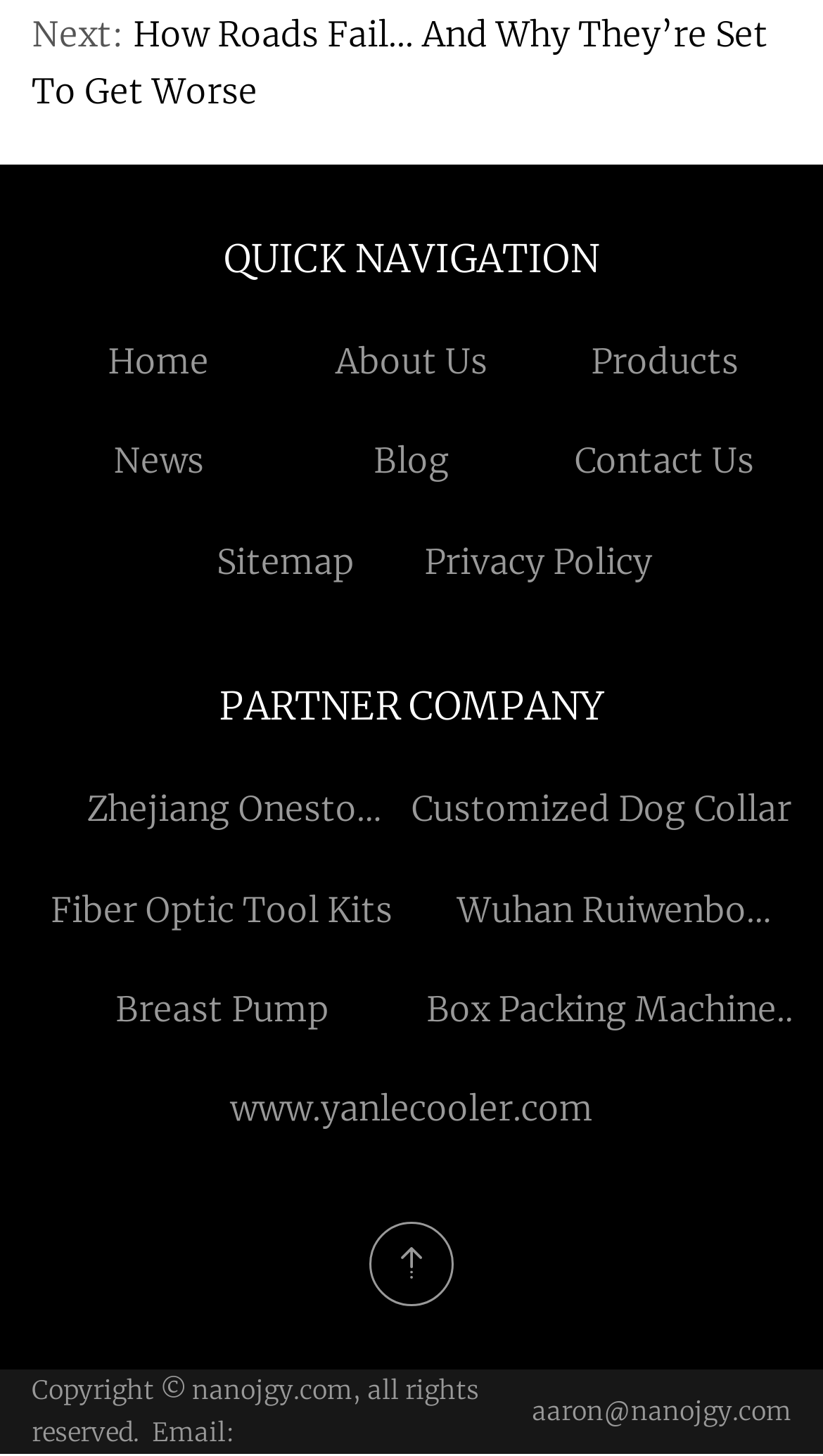Locate the bounding box coordinates of the element that needs to be clicked to carry out the instruction: "Check 'Privacy Policy'". The coordinates should be given as four float numbers ranging from 0 to 1, i.e., [left, top, right, bottom].

[0.515, 0.37, 0.792, 0.399]